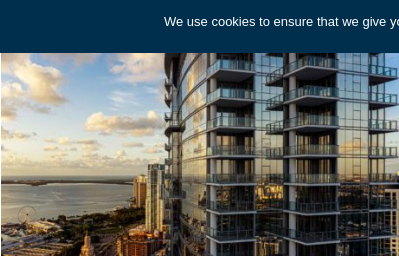How many units are in the residential complex?
Please give a detailed and thorough answer to the question, covering all relevant points.

The caption states that the Paramount condominium is part of a 470-unit residential complex, which provides the exact number of units in the complex.